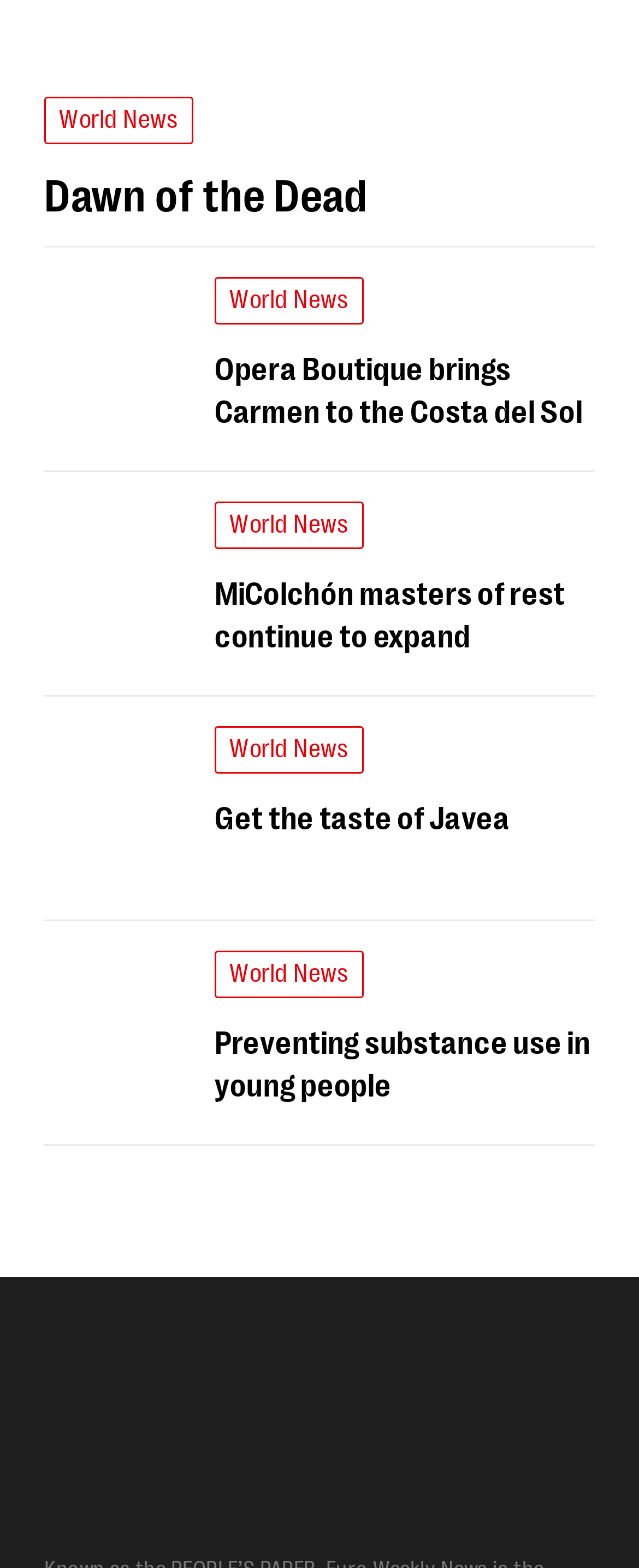Given the description "parent_node: World News", provide the bounding box coordinates of the corresponding UI element.

[0.069, 0.317, 0.336, 0.426]